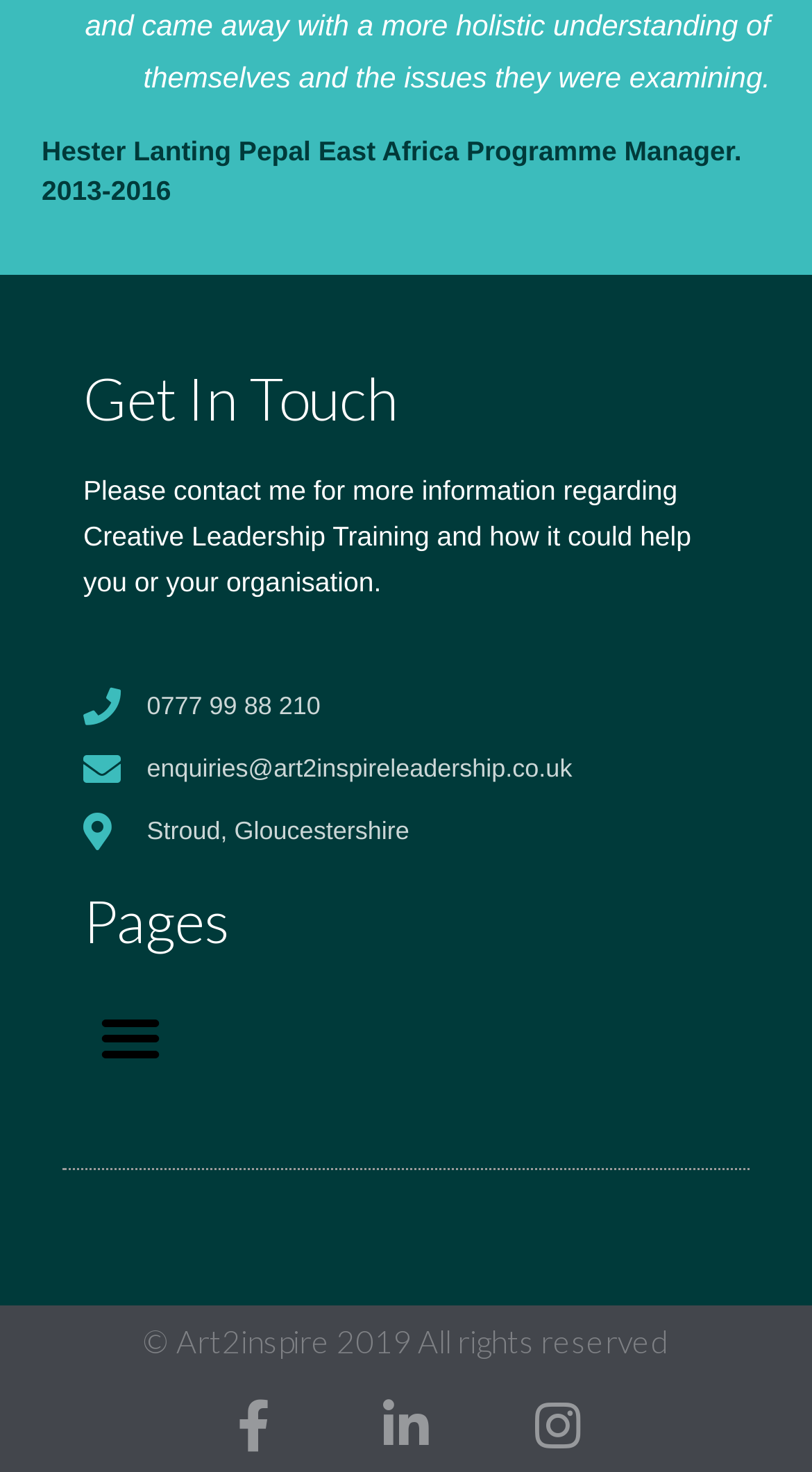Using the information in the image, give a detailed answer to the following question: What is the name of the person mentioned?

The webpage mentions 'Hester Lanting Pepal East Africa Programme Manager. 2013-2016' which suggests that Hester Lanting is the person being referred to.